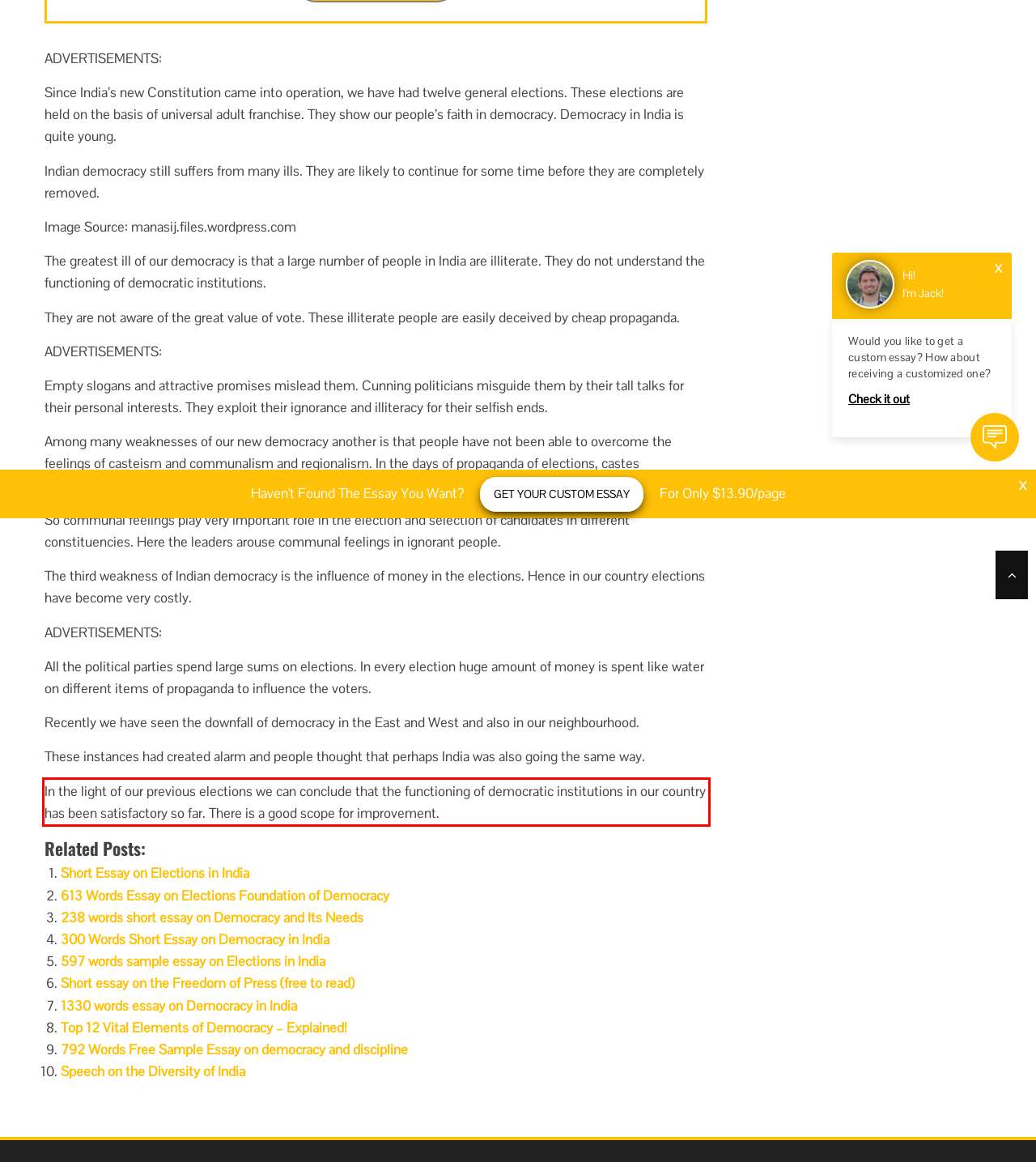Examine the webpage screenshot, find the red bounding box, and extract the text content within this marked area.

In the light of our previous elections we can conclude that the func­tioning of democratic institutions in our country has been satisfactory so far. There is a good scope for improvement.